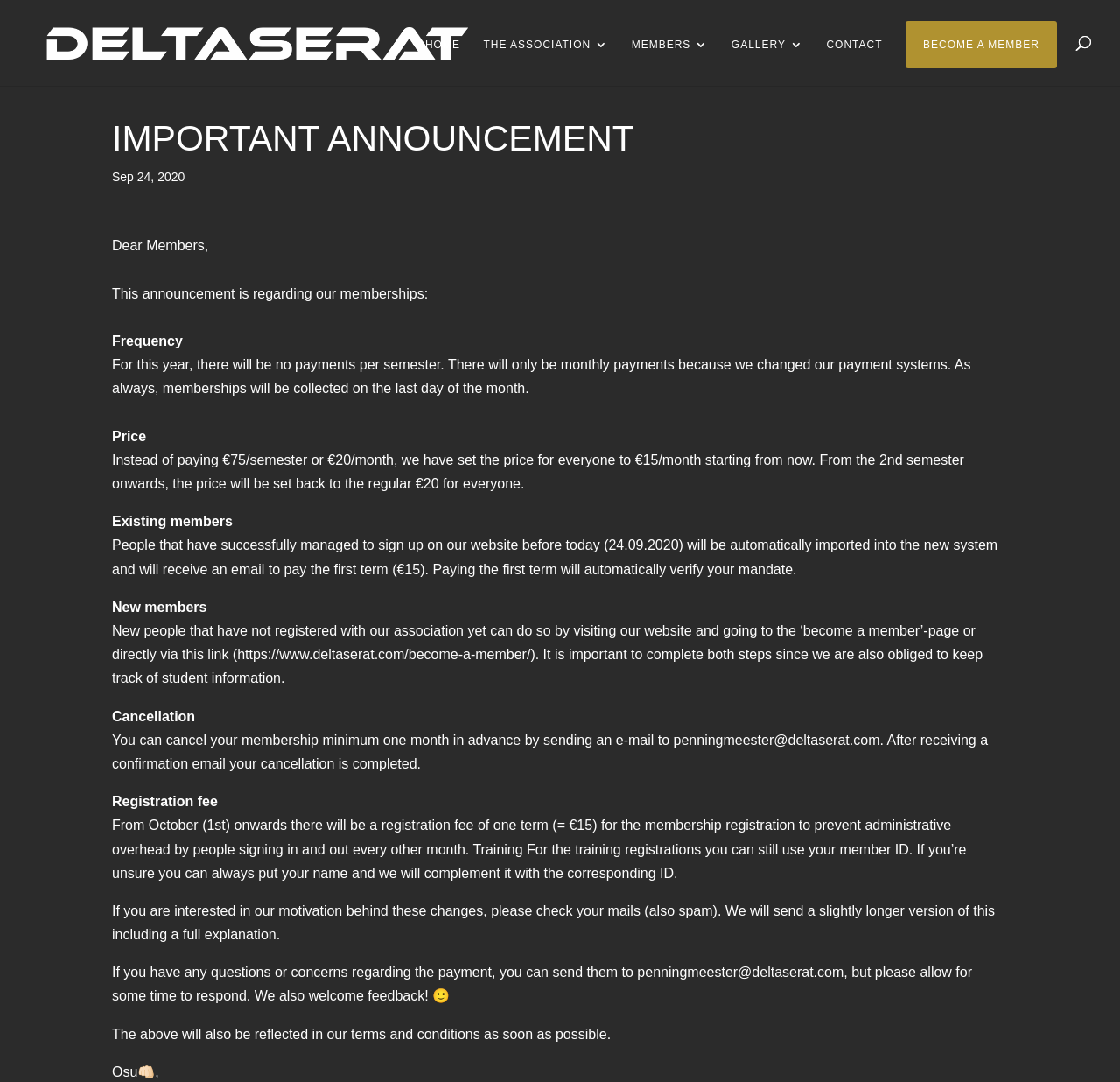Find the bounding box of the web element that fits this description: "Home".

[0.38, 0.032, 0.411, 0.06]